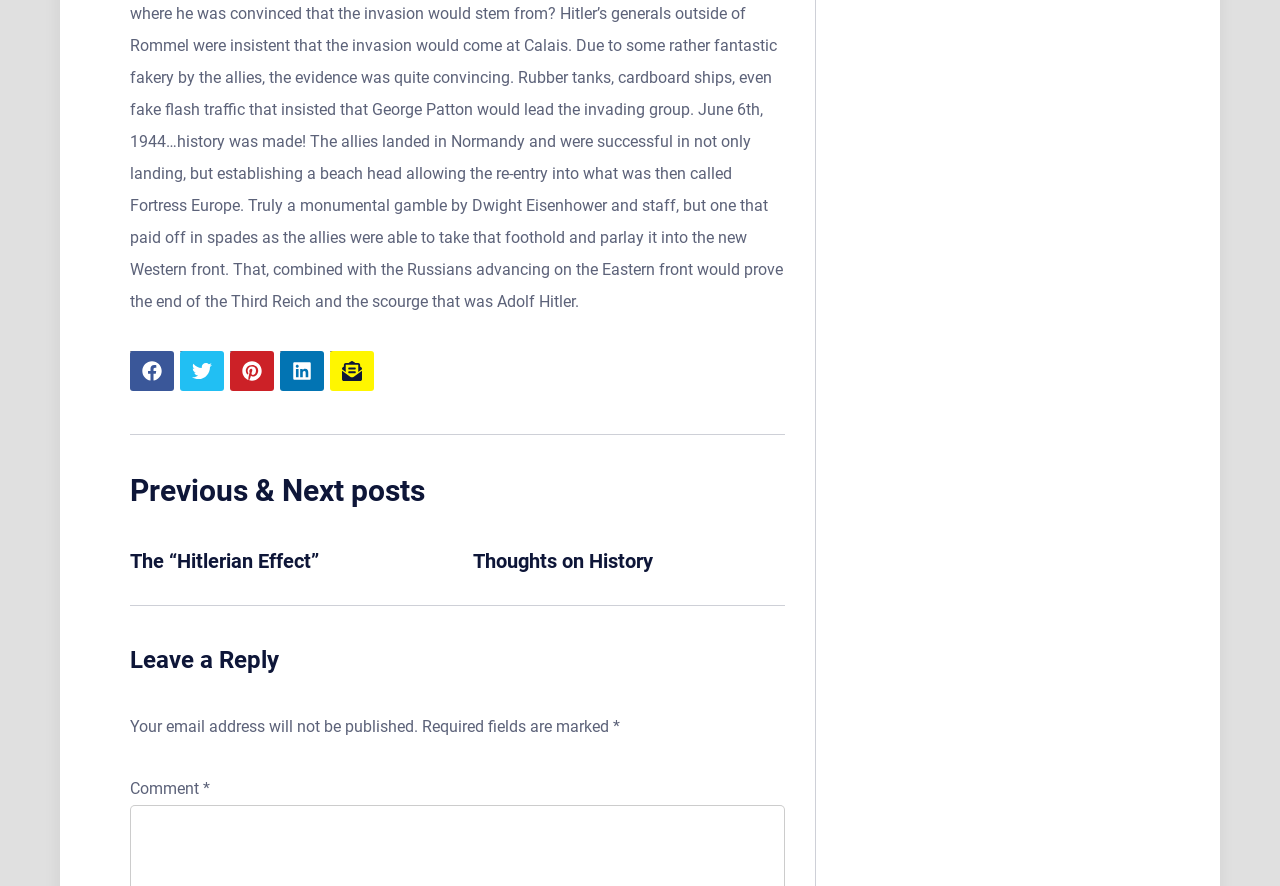Identify the bounding box for the UI element that is described as follows: "aria-label="Share article to mail"".

[0.258, 0.396, 0.292, 0.441]